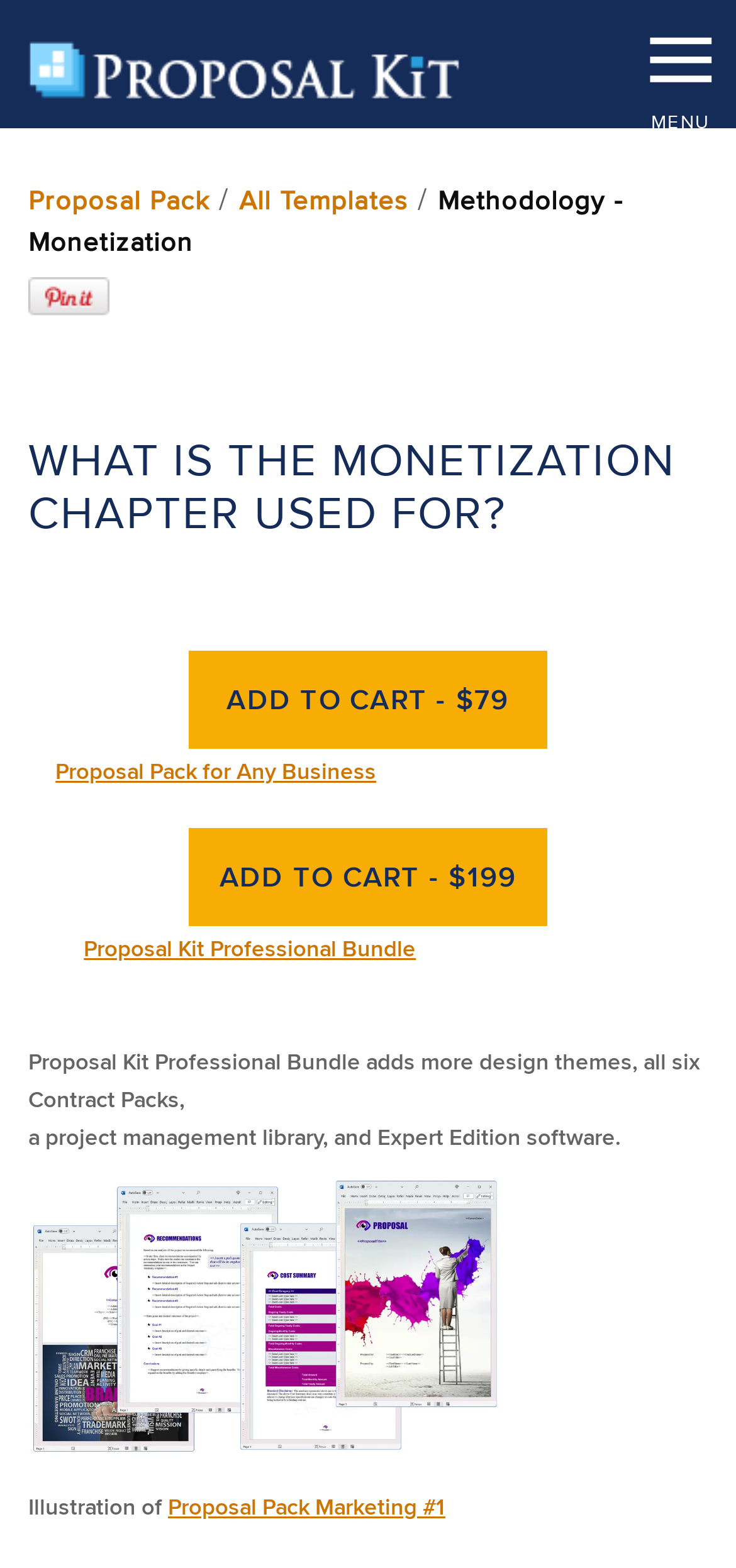Extract the bounding box coordinates for the UI element described by the text: "All Templates". The coordinates should be in the form of [left, top, right, bottom] with values between 0 and 1.

[0.324, 0.115, 0.555, 0.14]